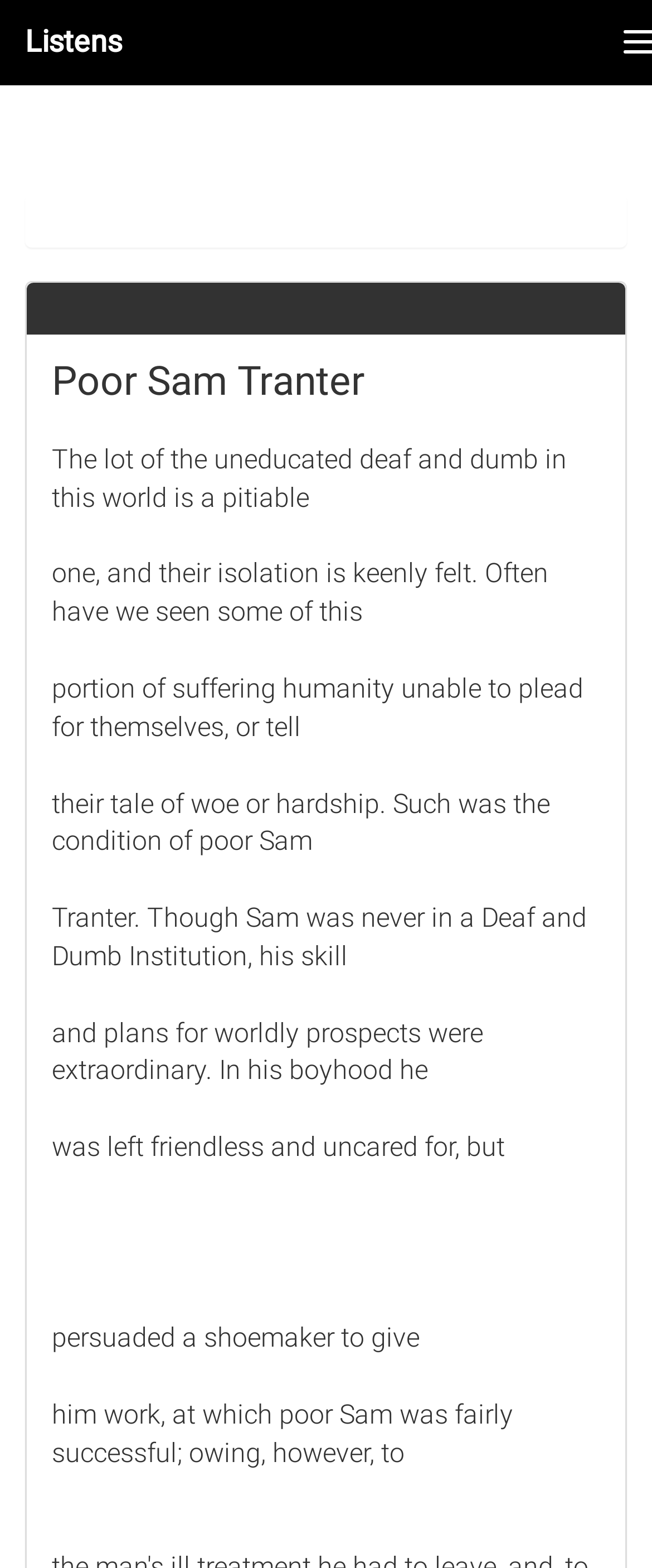Given the description of a UI element: "Listens", identify the bounding box coordinates of the matching element in the webpage screenshot.

[0.0, 0.0, 0.226, 0.053]